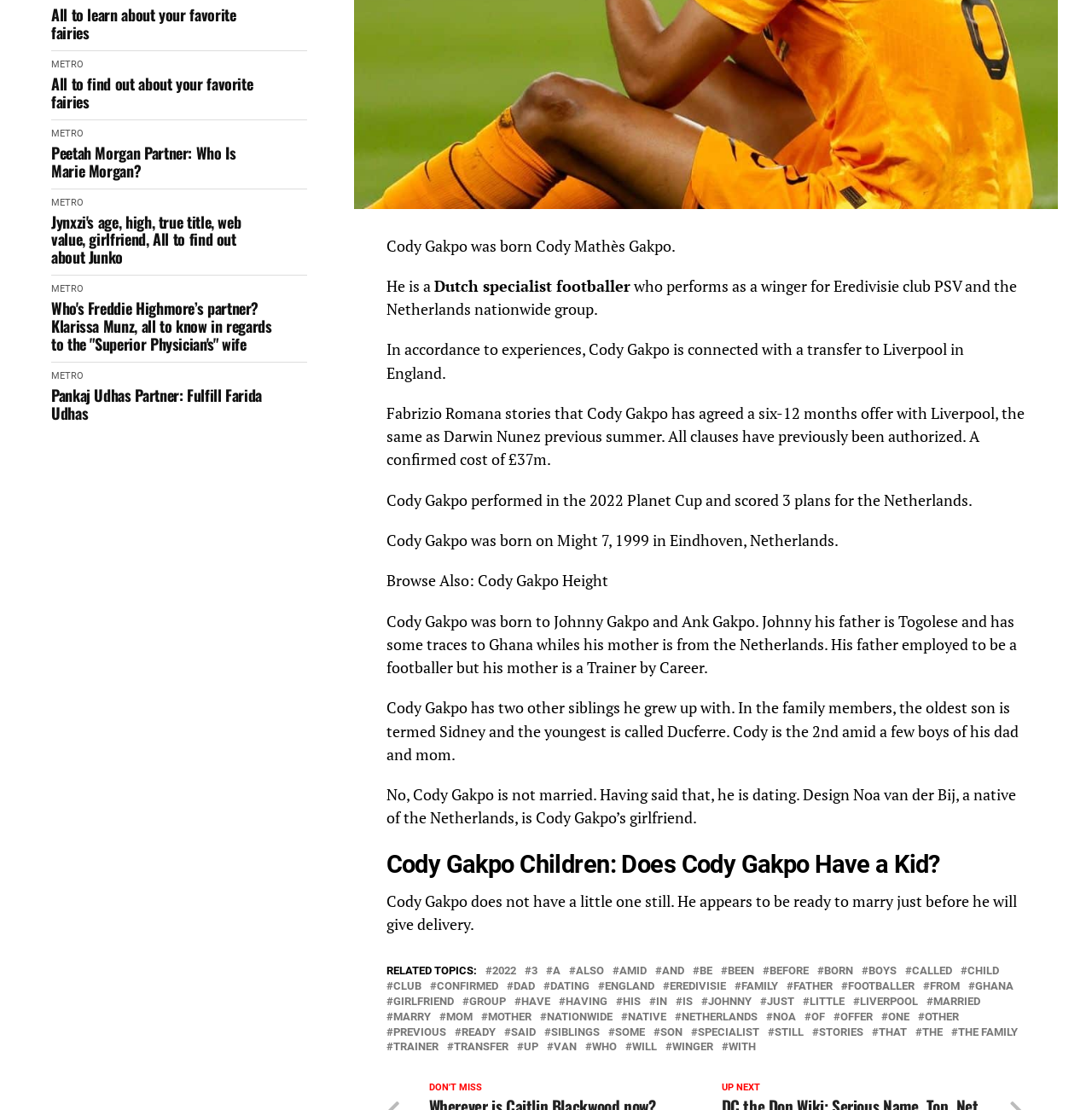Given the element description "The Family" in the screenshot, predict the bounding box coordinates of that UI element.

[0.877, 0.925, 0.932, 0.935]